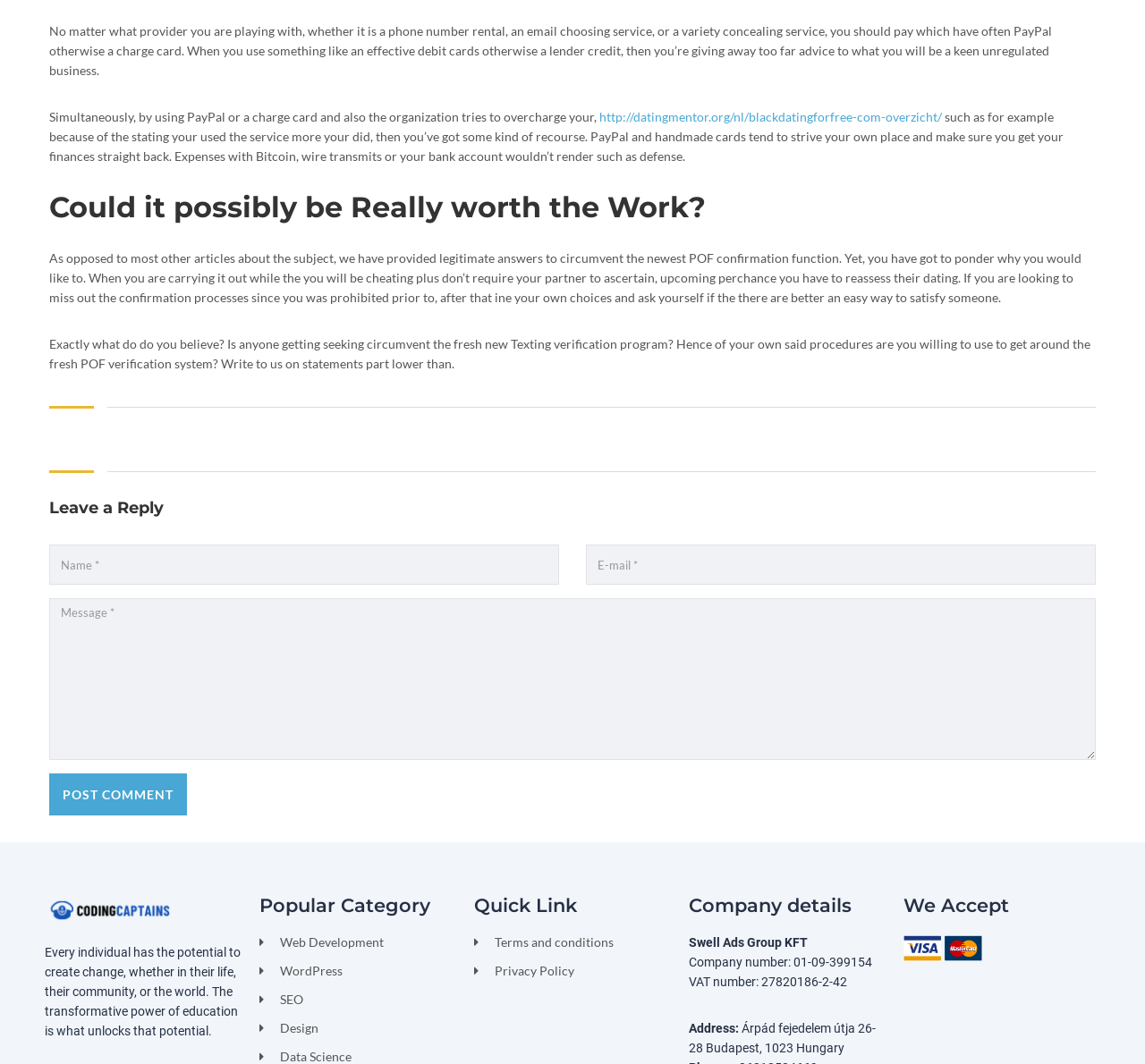Give a one-word or short phrase answer to this question: 
How many links are provided under the 'Popular Category' section?

4